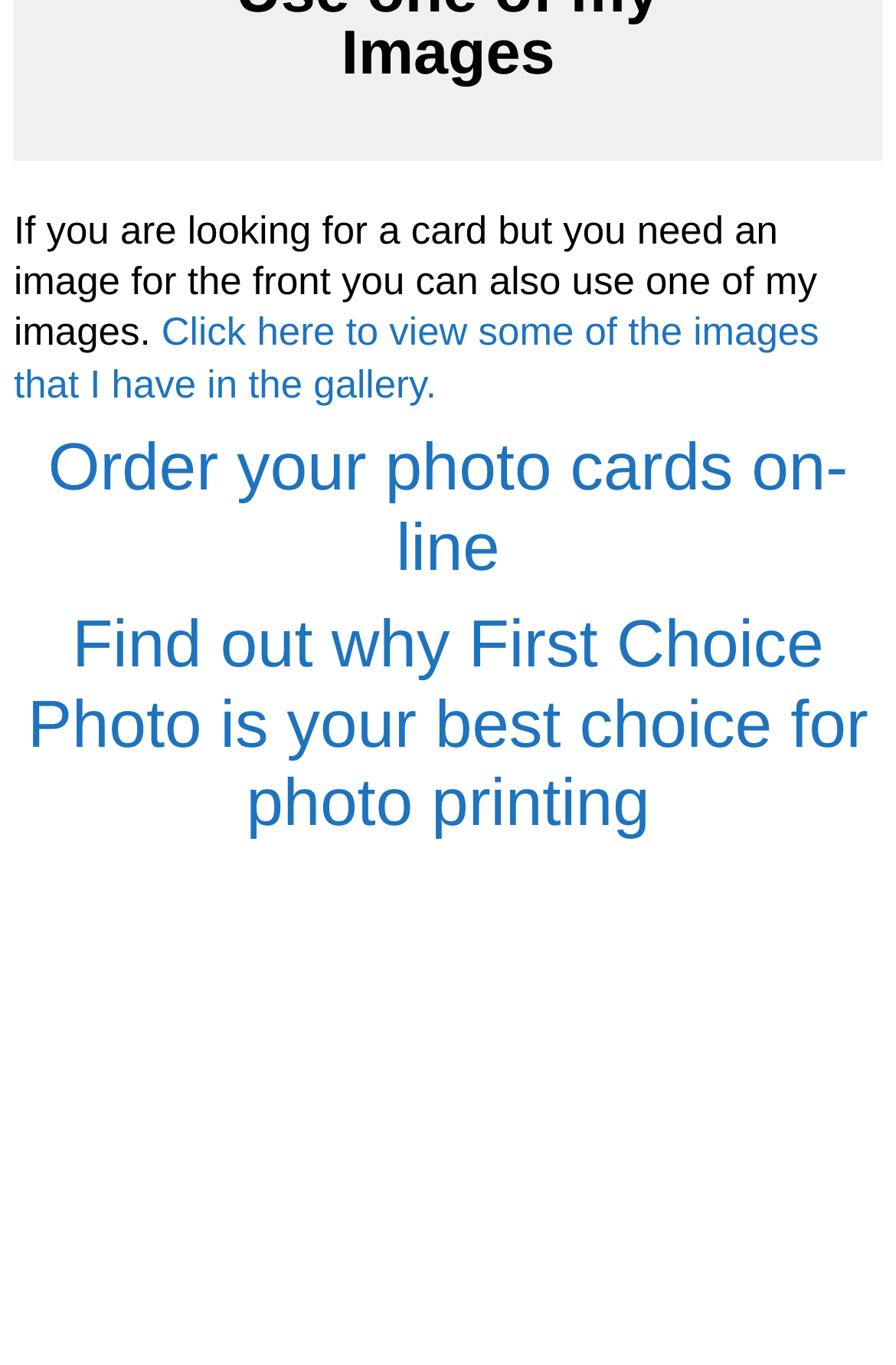What is the purpose of First Choice Photo?
Please answer the question with a detailed response using the information from the screenshot.

Based on the webpage content, it appears that First Choice Photo is a service that allows users to order photo cards online and provides photo printing services. The heading 'Order your photo cards on-line' and the link 'Find out why First Choice Photo is your best choice for photo printing' suggest that the website is related to photo printing.